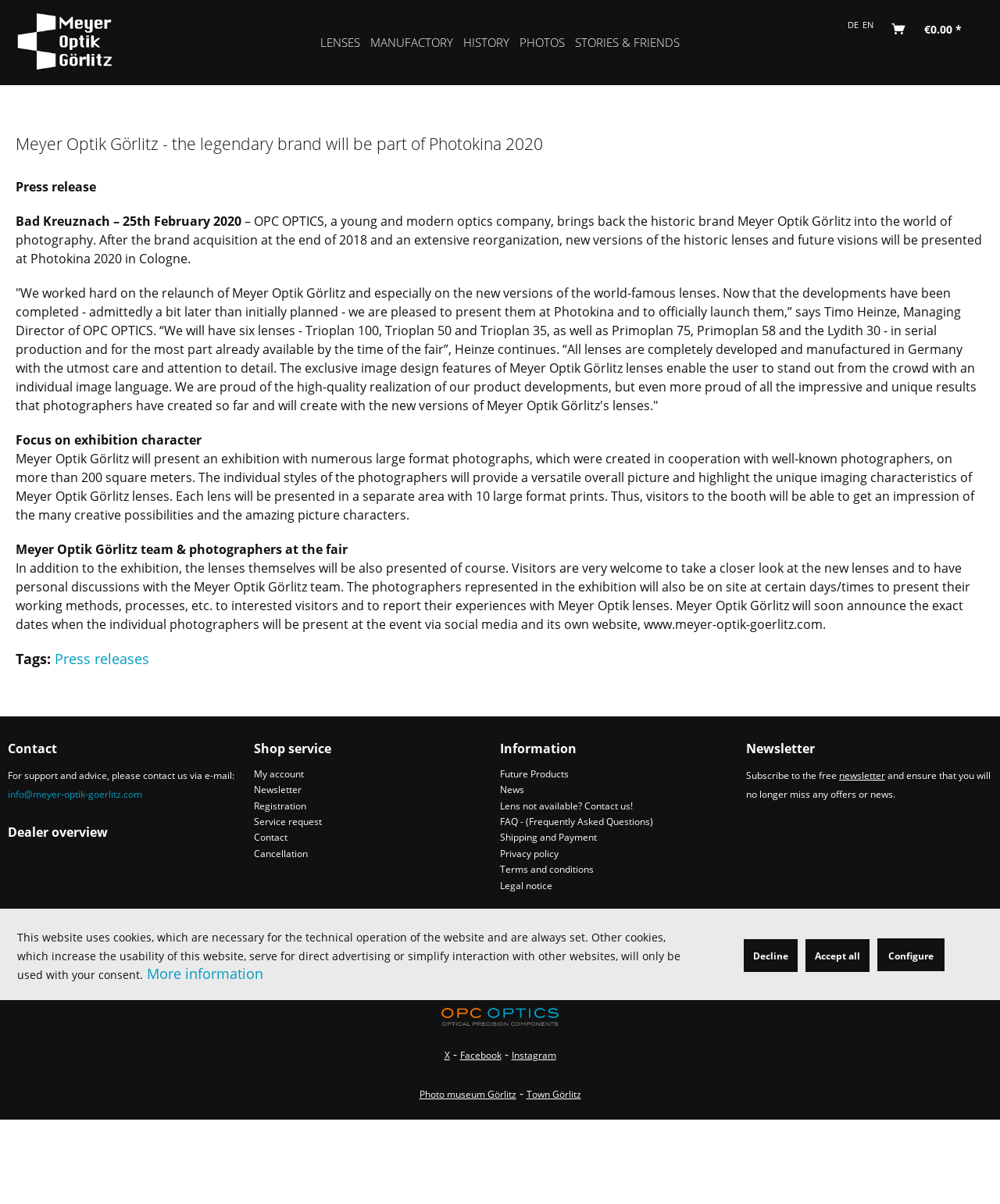What is the name of the company that acquired Meyer Optik Görlitz?
Please respond to the question with a detailed and informative answer.

The name of the company that acquired Meyer Optik Görlitz is OPC OPTICS, as mentioned in the press release text '– OPC OPTICS, a young and modern optics company, brings back the historic brand Meyer Optik Görlitz into the world of photography.'